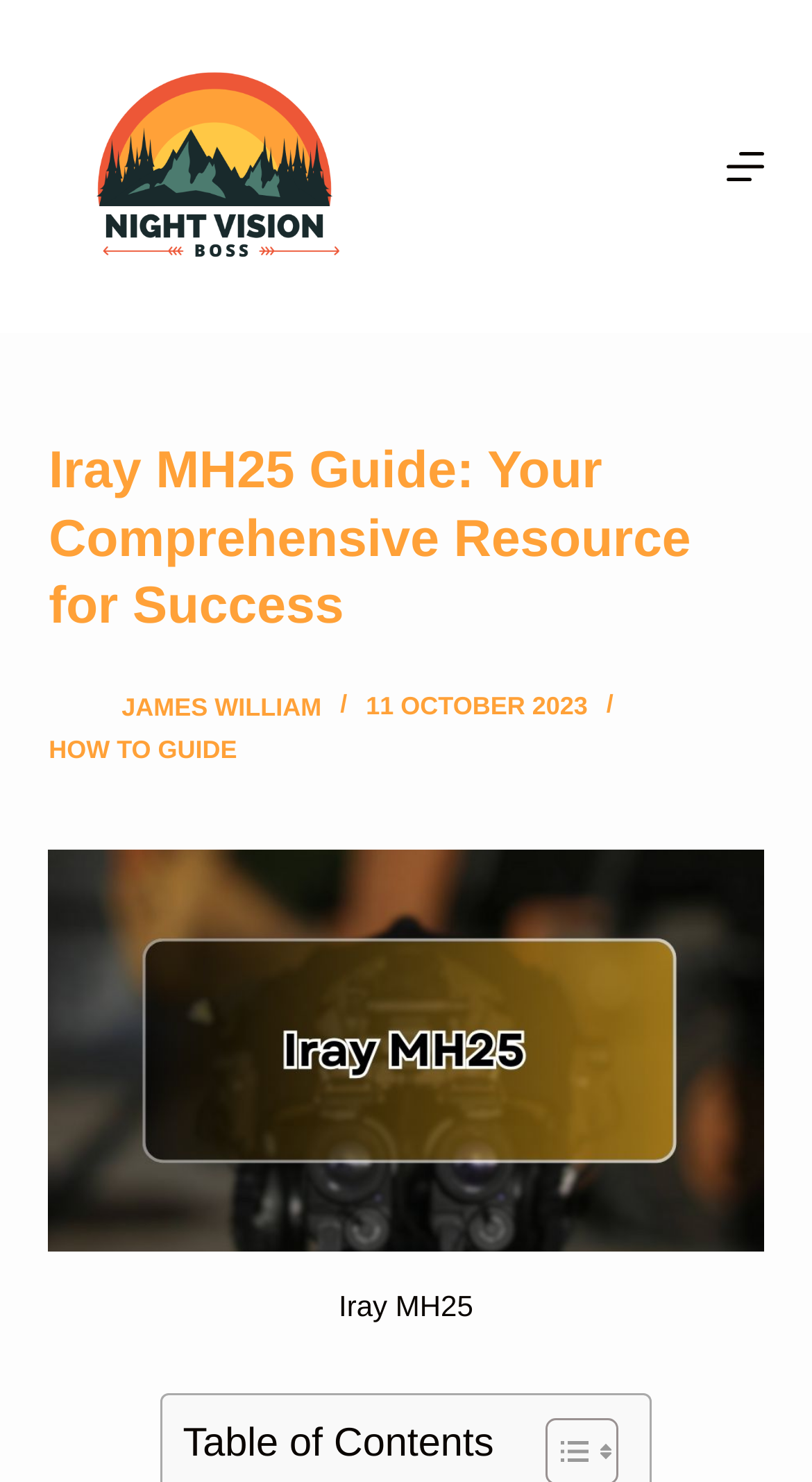Give a one-word or one-phrase response to the question: 
What is the date of the current article?

11 OCTOBER 2023